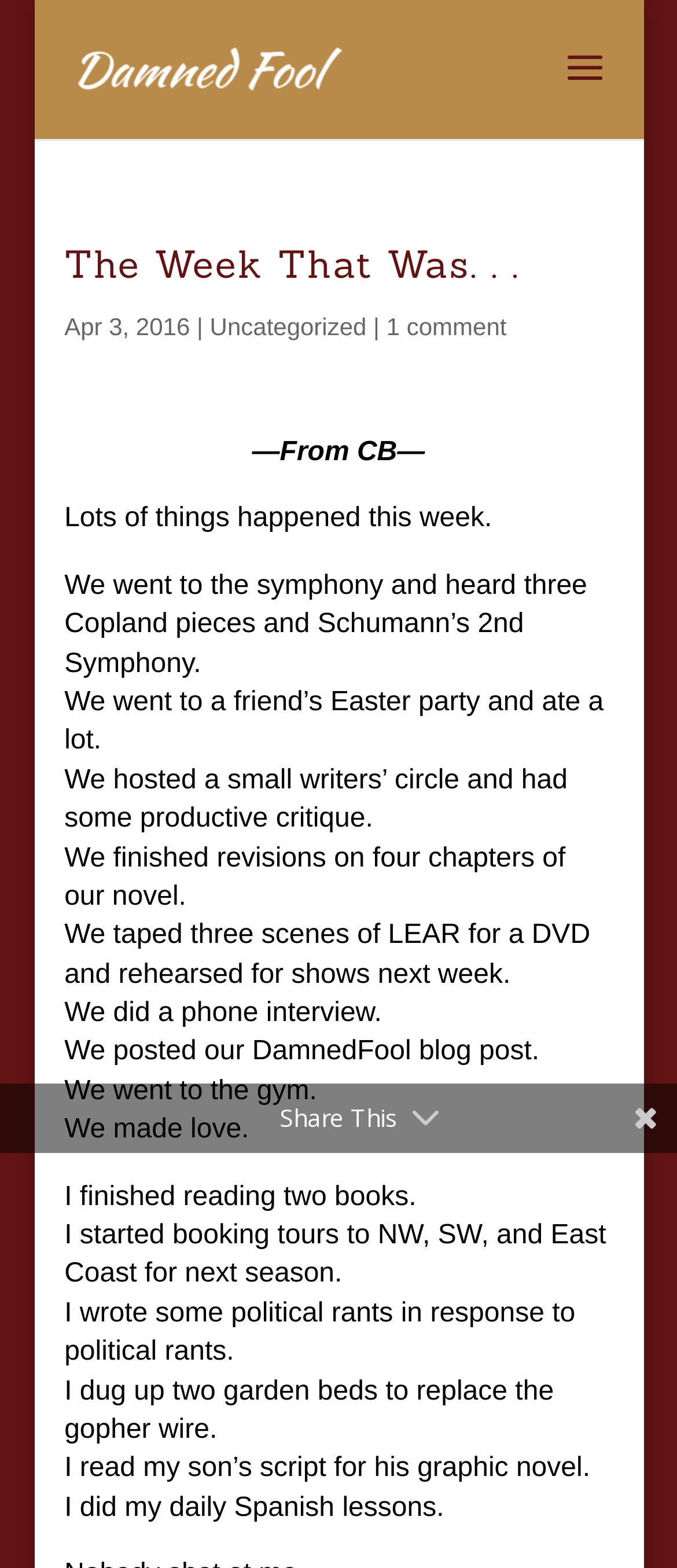What is the category of the blog post?
Using the image, provide a concise answer in one word or a short phrase.

Uncategorized